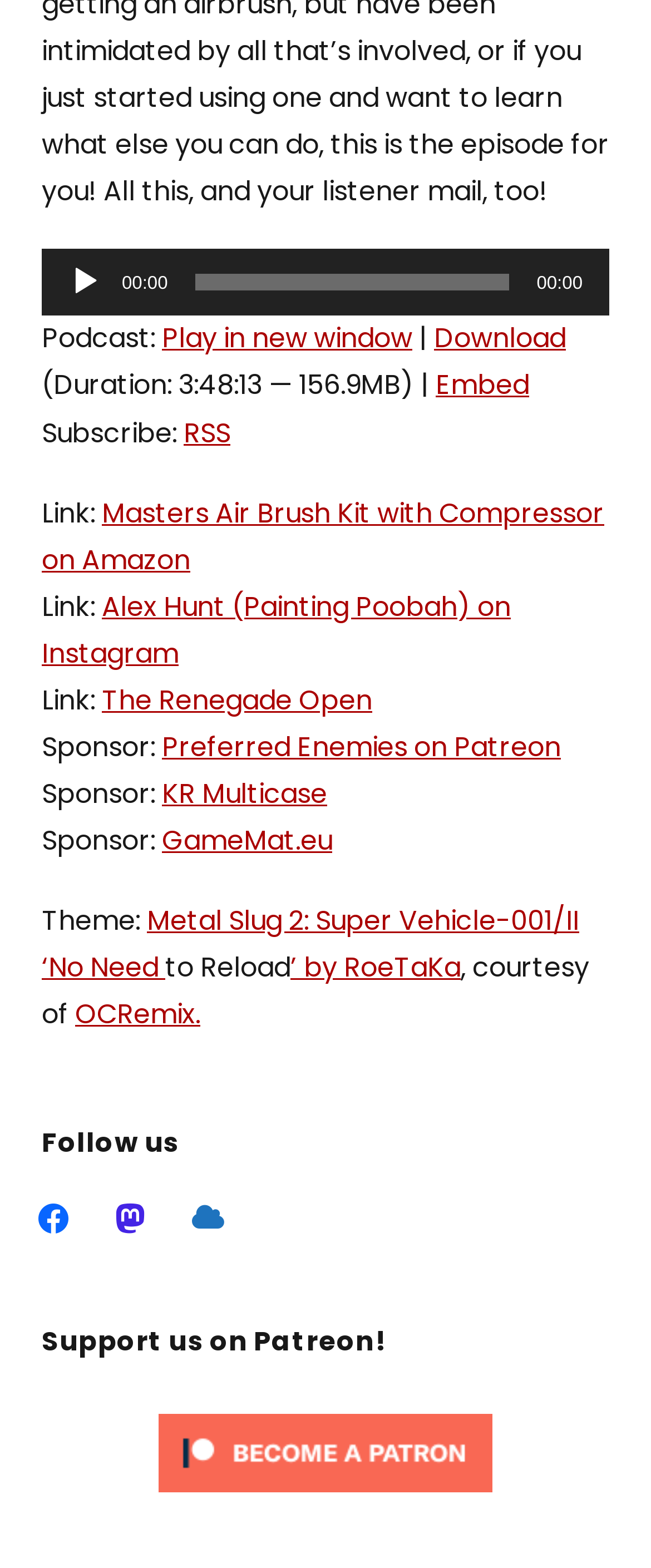What is the duration of the audio?
Please give a detailed and thorough answer to the question, covering all relevant points.

The duration of the audio can be found in the StaticText element with the text '(Duration: 3:48:13 — 156.9MB) |'. This element is a sibling of the link elements and provides information about the audio file.